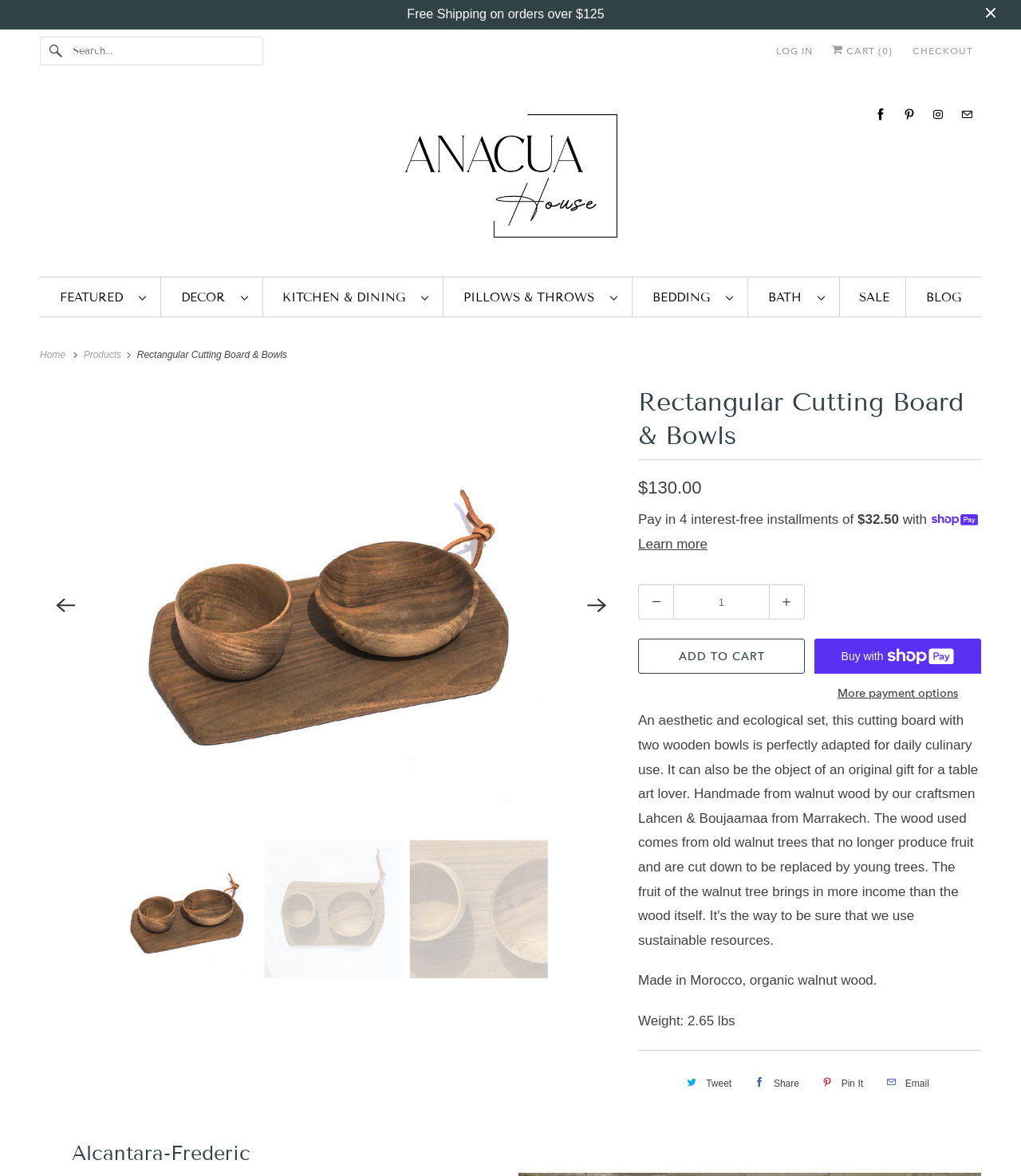Please respond to the question with a concise word or phrase:
What is the price of the Rectangular Cutting Board & Bowls?

$130.00